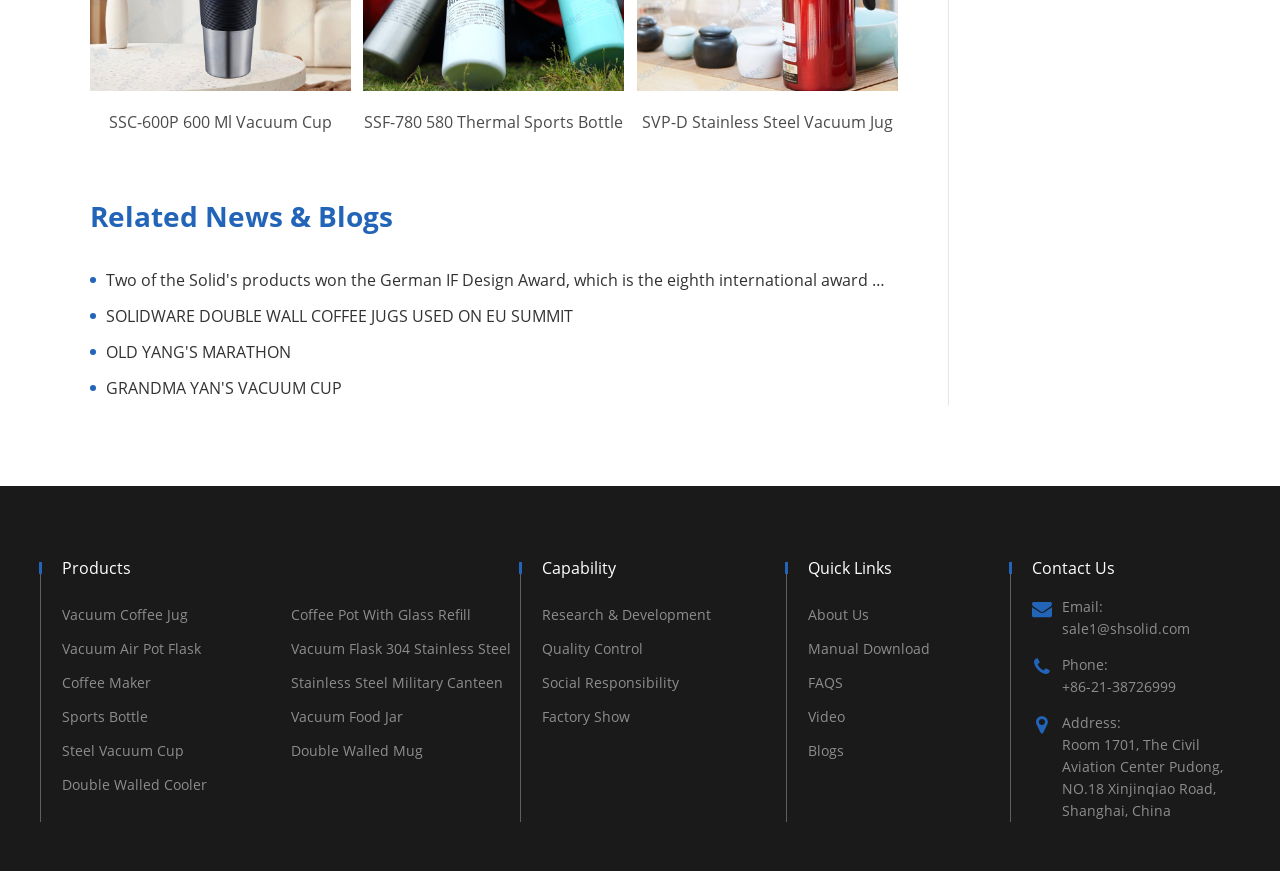Based on the element description About Us, identify the bounding box of the UI element in the given webpage screenshot. The coordinates should be in the format (top-left x, top-left y, bottom-right x, bottom-right y) and must be between 0 and 1.

[0.632, 0.694, 0.679, 0.716]